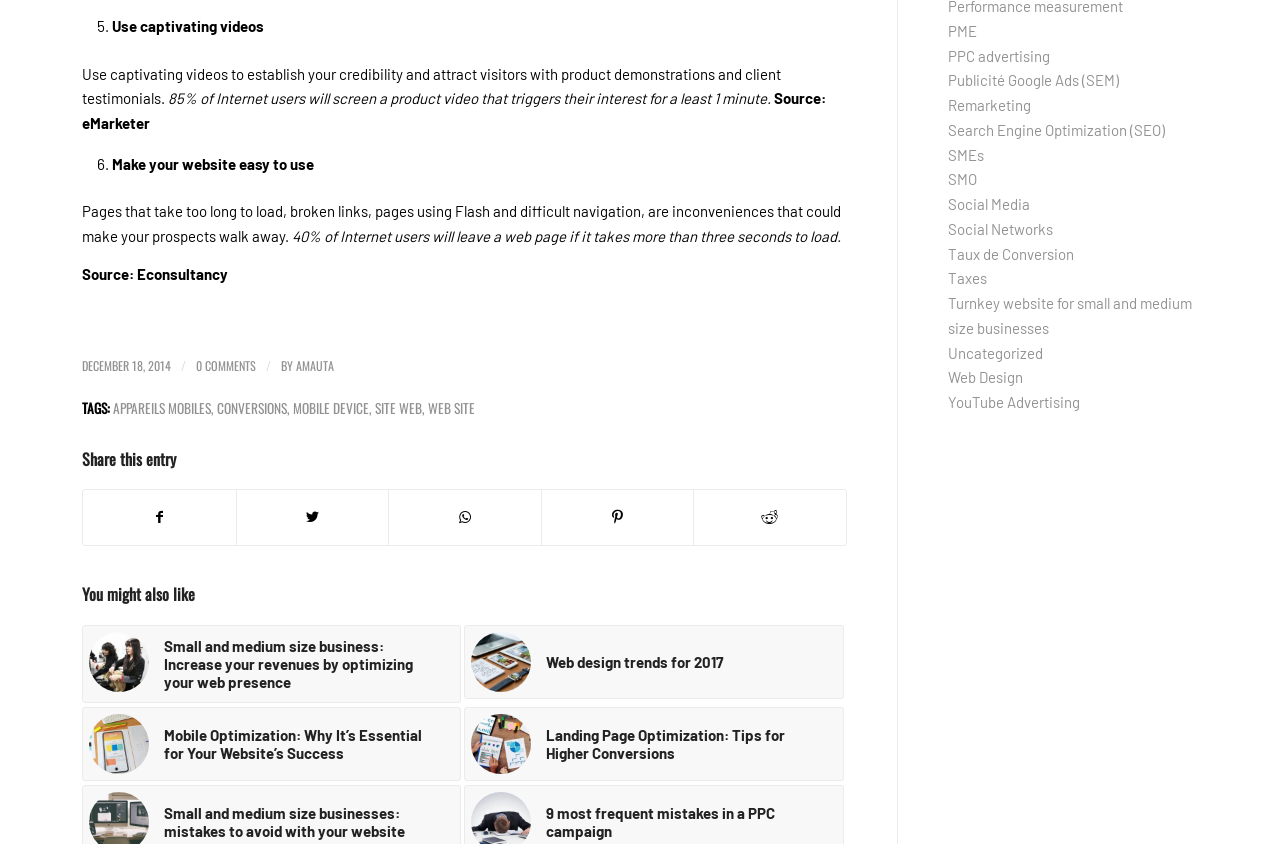Pinpoint the bounding box coordinates of the clickable area necessary to execute the following instruction: "Check the details about 'iOS 16 Final Launch Date'". The coordinates should be given as four float numbers between 0 and 1, namely [left, top, right, bottom].

None